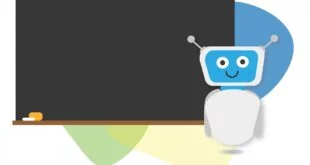Describe all the elements in the image extensively.

The image features a cheerful, cartoonish robot character standing beside a blackboard. The robot has a bright blue face, expressive eyes, and a friendly smile, making it appear inviting and approachable. Its design includes a white body and antennae on its head, contributing to its playful demeanor. The blackboard is positioned to the left, with a piece of chalk and an eraser on the ledge, suggesting an educational or instructional theme. The background includes colorful, abstract shapes that add a lively touch, enhancing the overall positive and engaging atmosphere of the image. This visual representation aligns with the theme of "Maximizing Productivity with Chatbots," illustrating how technology can be integrated into learning and productivity in a fun and engaging way.